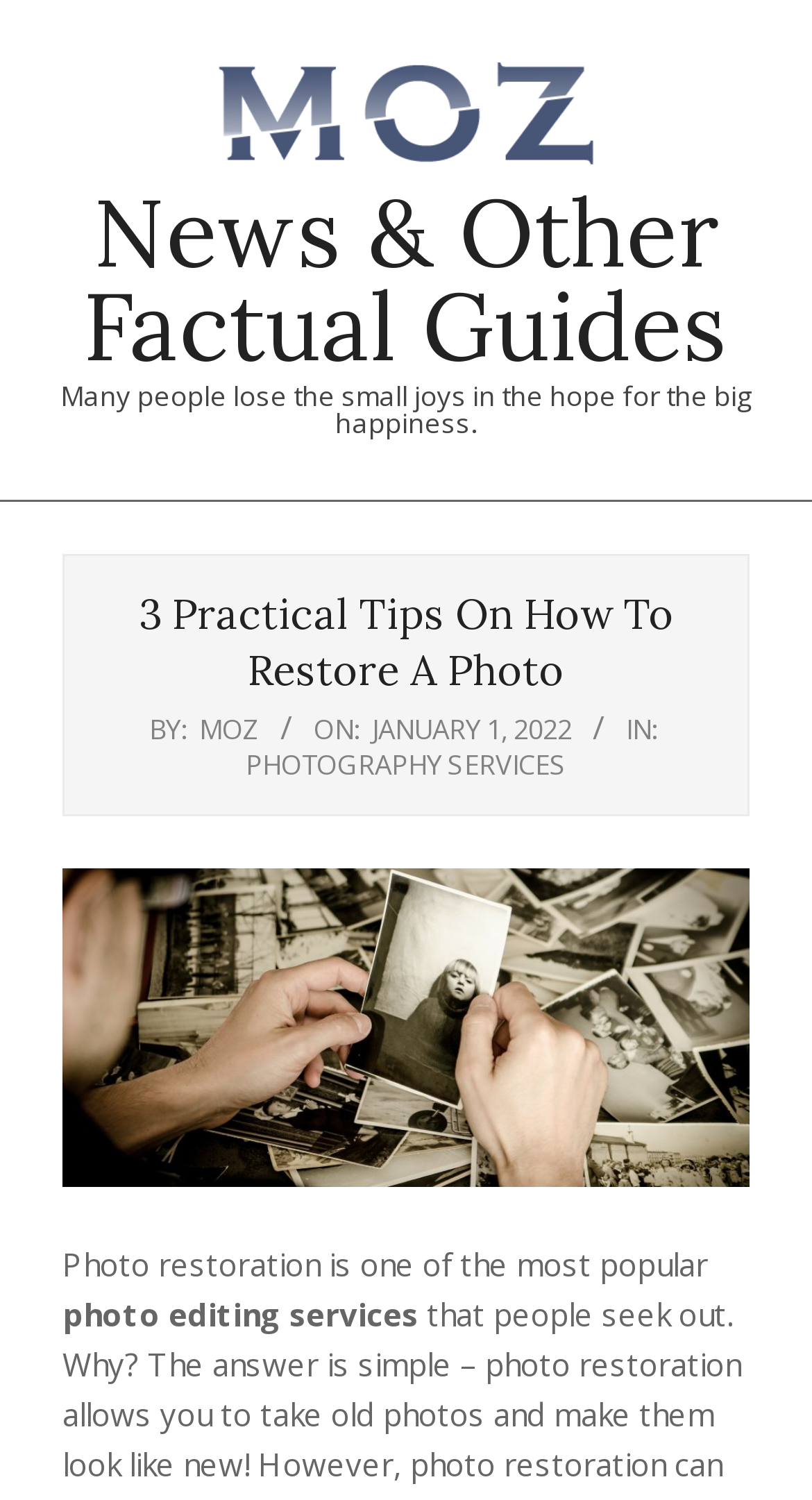Please extract and provide the main headline of the webpage.

3 Practical Tips On How To Restore A Photo